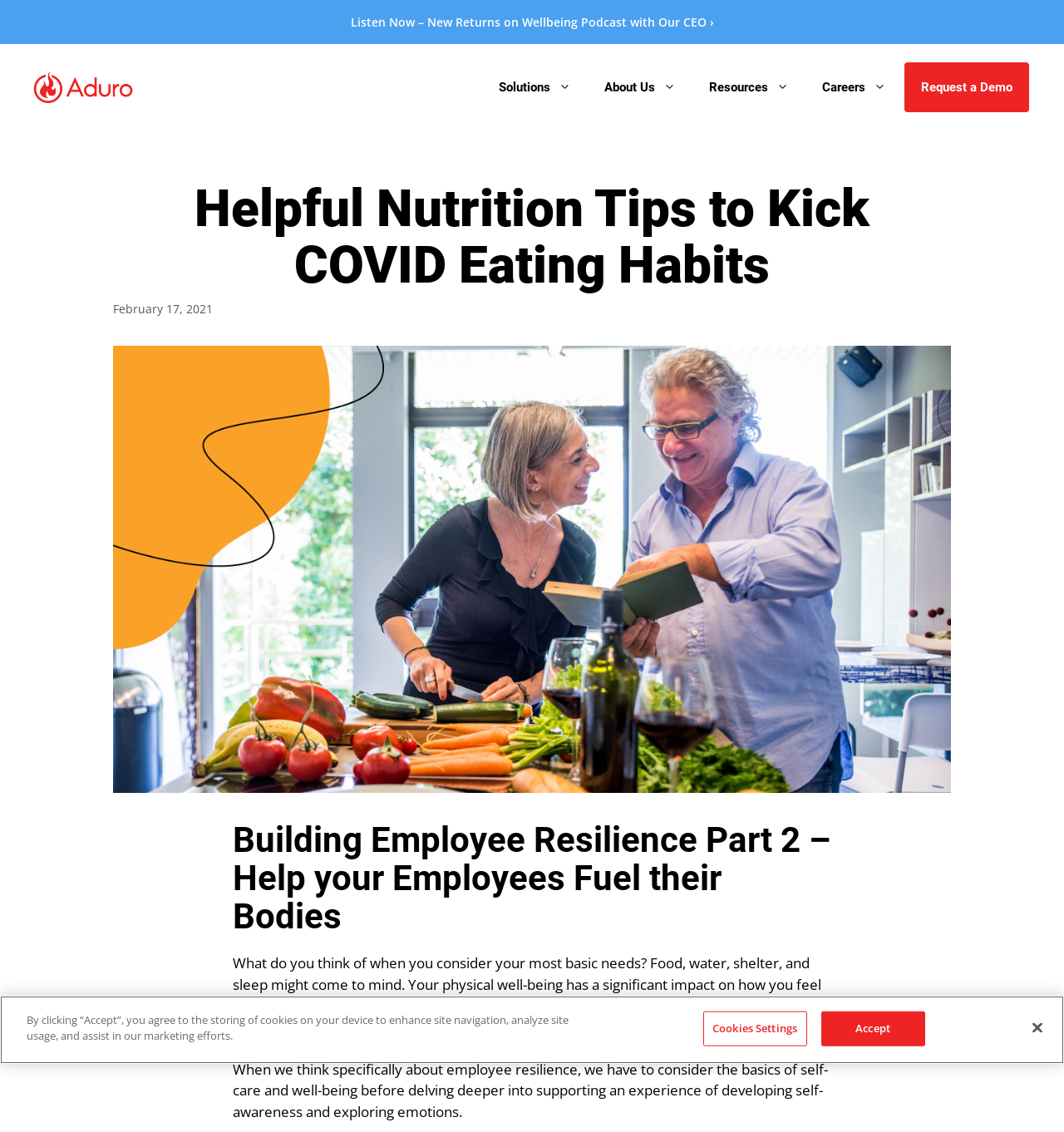Please specify the bounding box coordinates for the clickable region that will help you carry out the instruction: "Listen to the Wellbeing Podcast".

[0.329, 0.012, 0.671, 0.026]